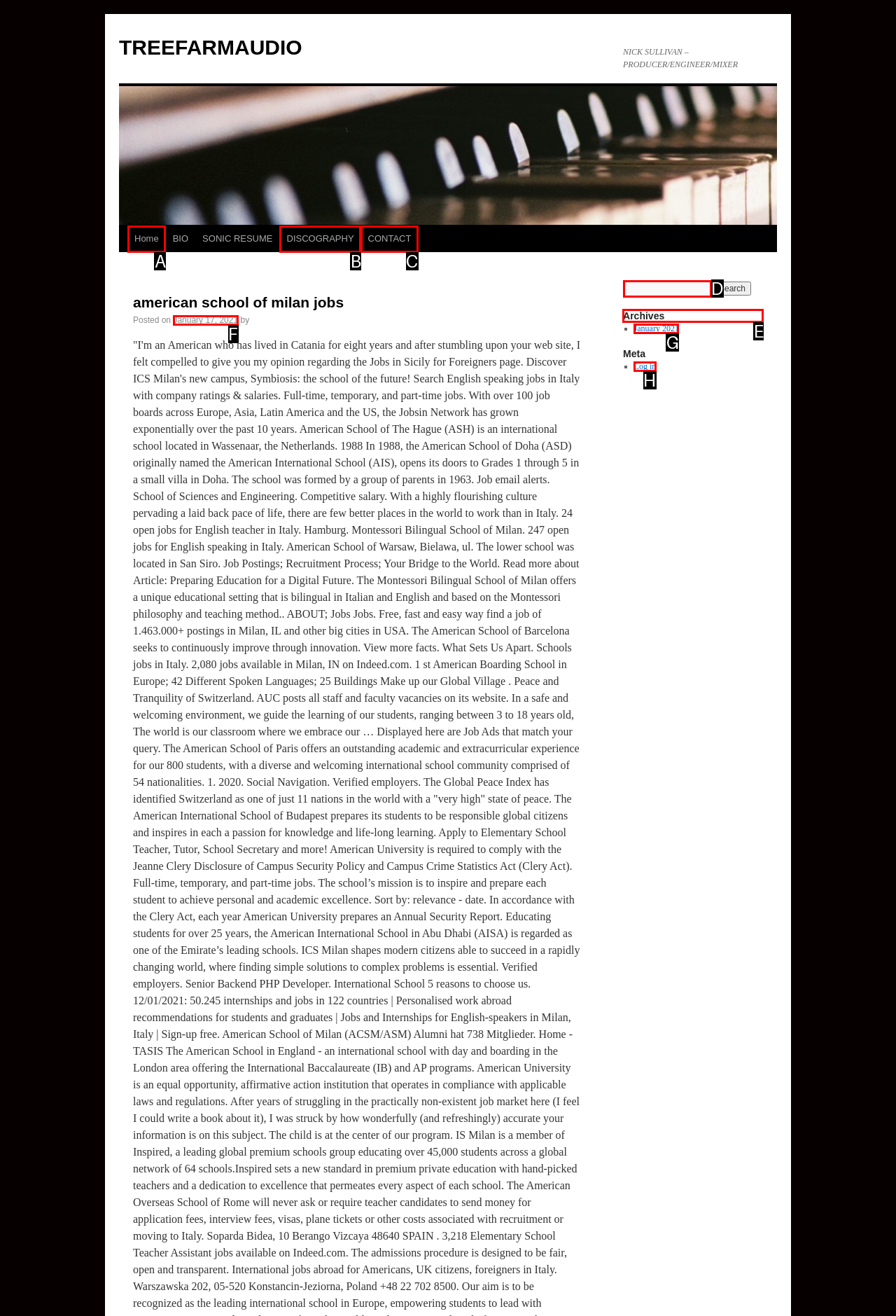Identify the letter of the correct UI element to fulfill the task: View archives from the given options in the screenshot.

E